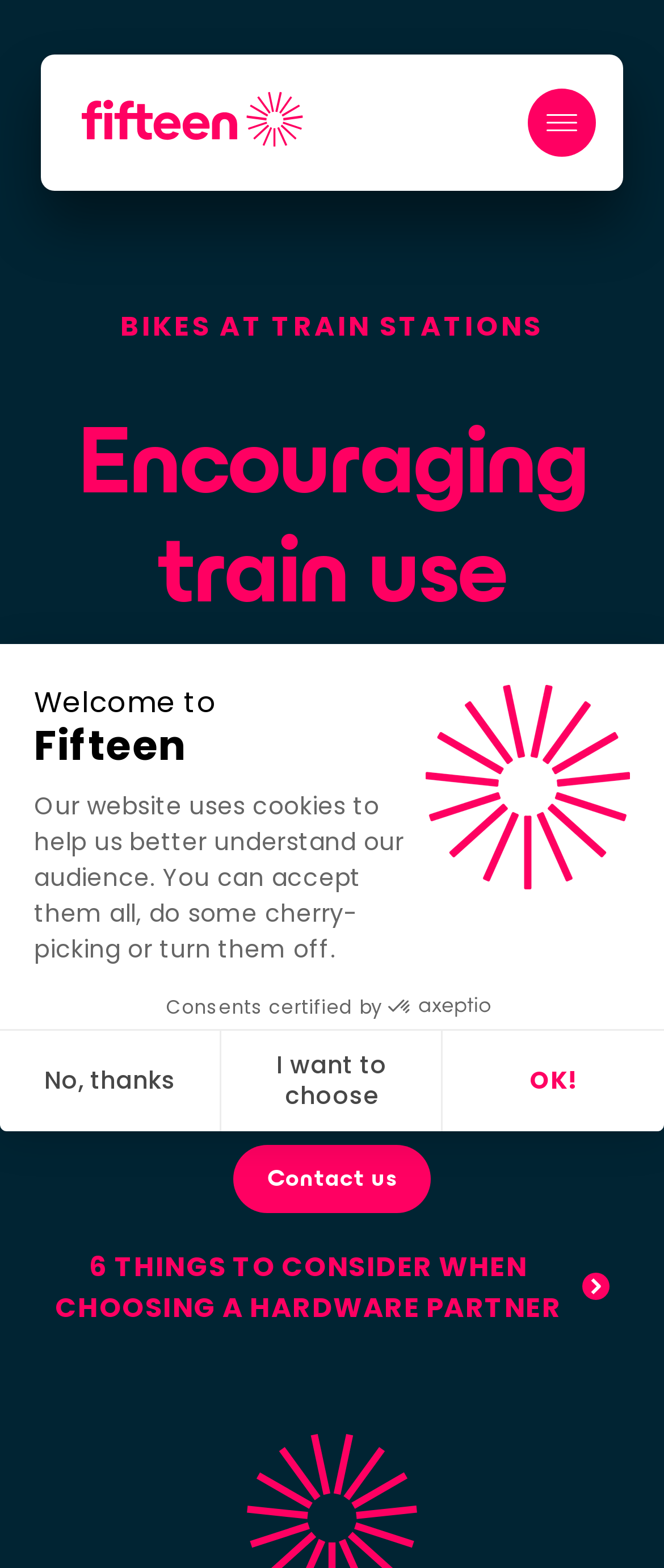Determine the bounding box coordinates of the area to click in order to meet this instruction: "Click the 'hamburger' button".

[0.795, 0.057, 0.897, 0.1]